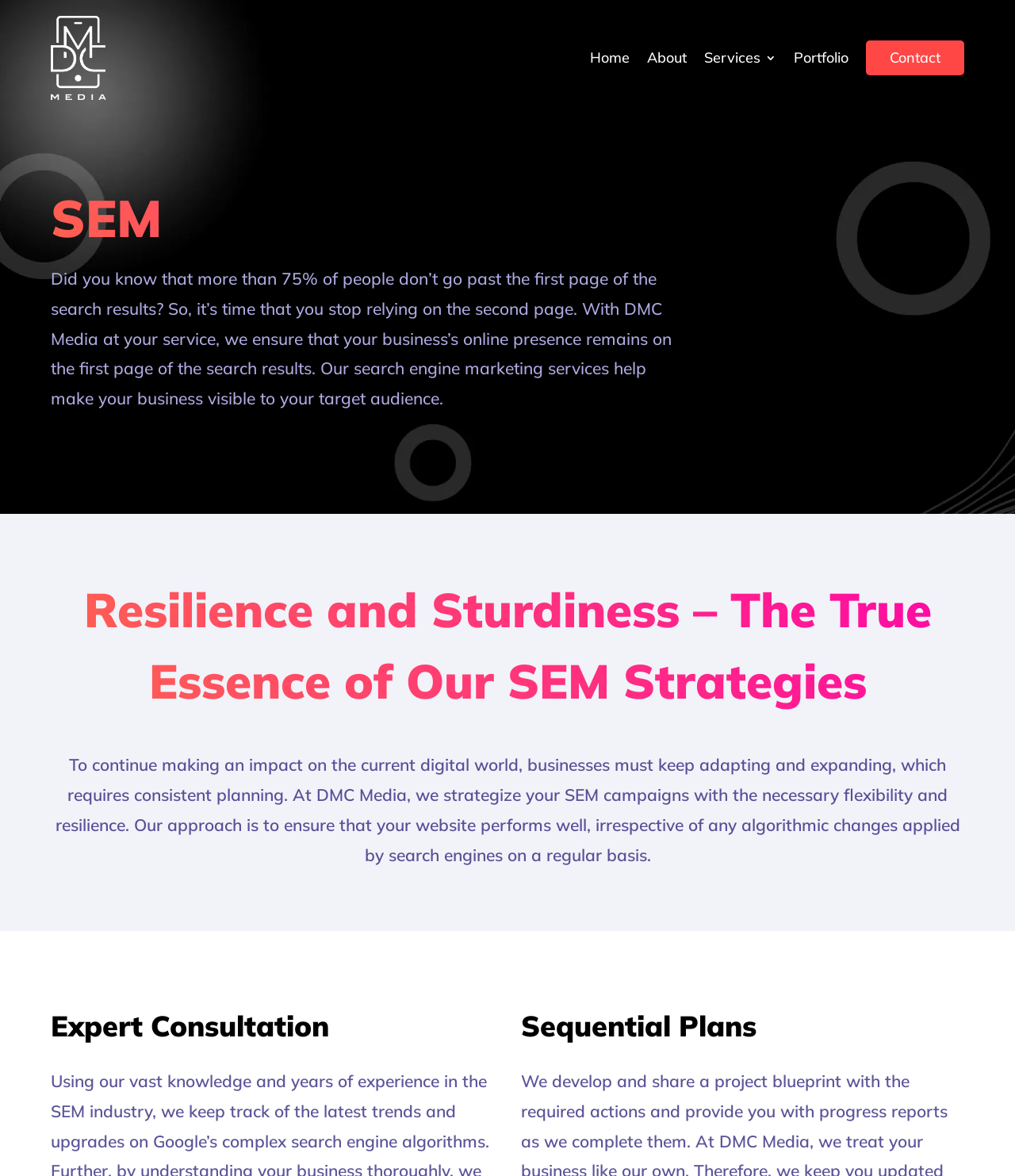For the following element description, predict the bounding box coordinates in the format (top-left x, top-left y, bottom-right x, bottom-right y). All values should be floating point numbers between 0 and 1. Description: alt="DMC Media Logo"

[0.05, 0.013, 0.104, 0.085]